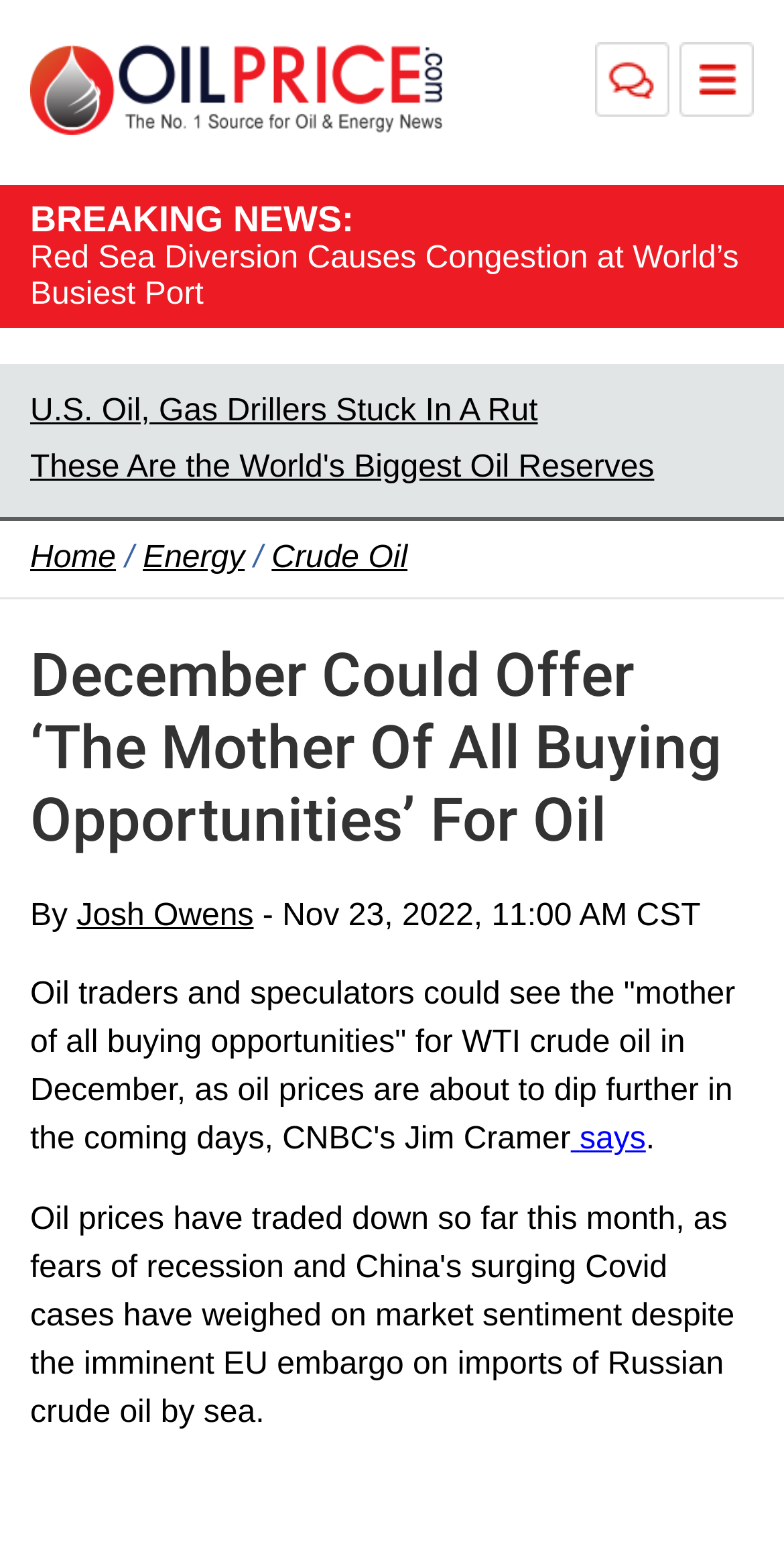Identify the bounding box coordinates of the clickable region necessary to fulfill the following instruction: "Share on social media". The bounding box coordinates should be four float numbers between 0 and 1, i.e., [left, top, right, bottom].

None